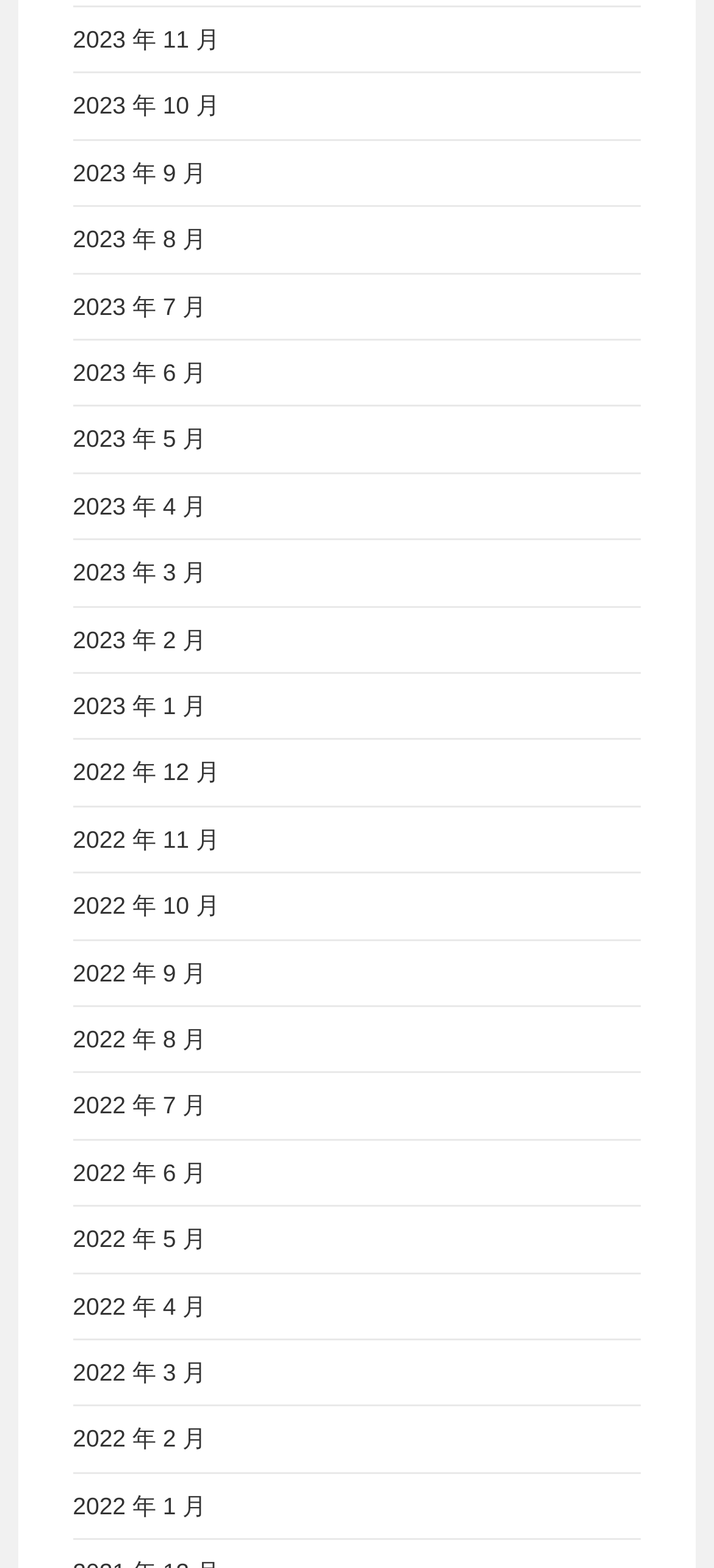Locate the coordinates of the bounding box for the clickable region that fulfills this instruction: "view 2022 年 7 月".

[0.102, 0.696, 0.289, 0.714]